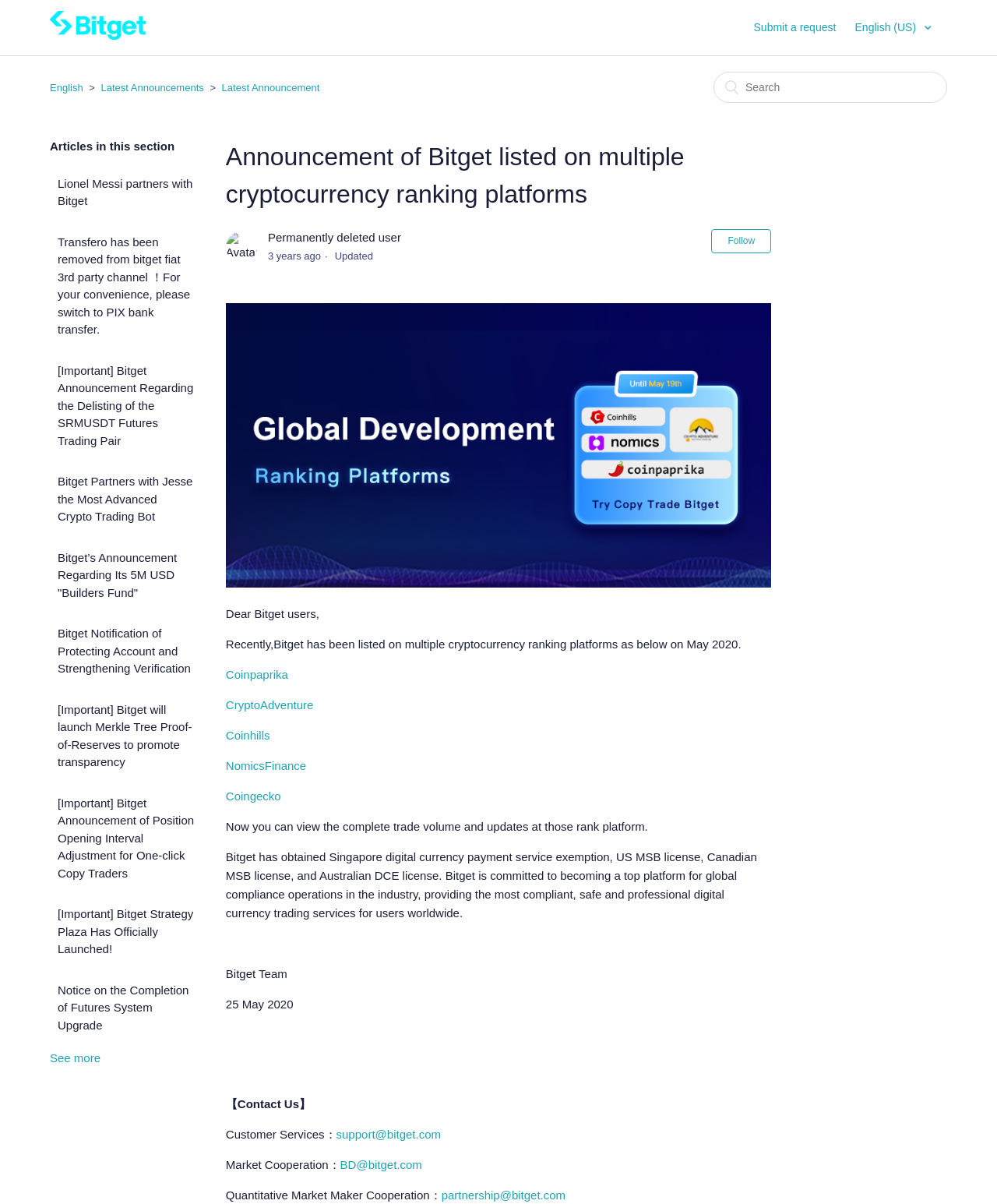Answer with a single word or phrase: 
What is the format of the timestamps?

YYYY-MM-DD HH:MM